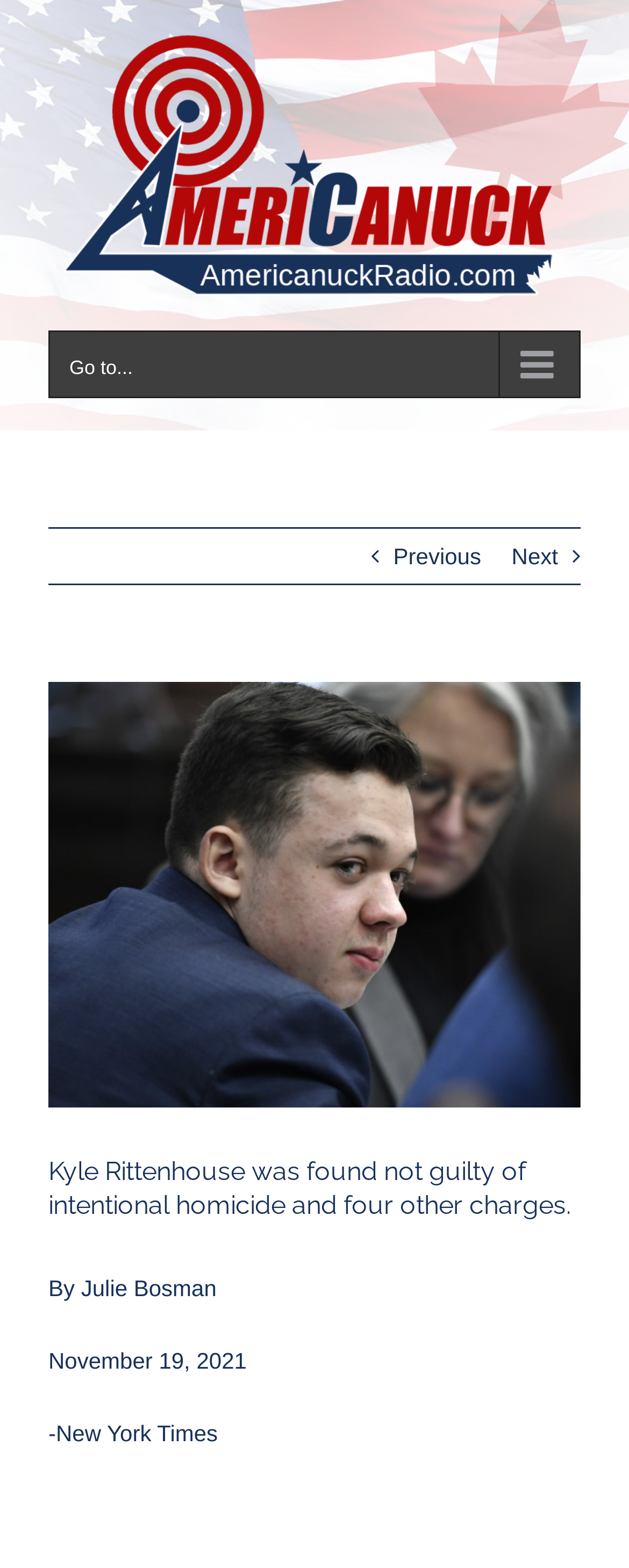Determine the bounding box for the HTML element described here: "alt="Americanuck Radio Logo"". The coordinates should be given as [left, top, right, bottom] with each number being a float between 0 and 1.

[0.077, 0.021, 0.923, 0.19]